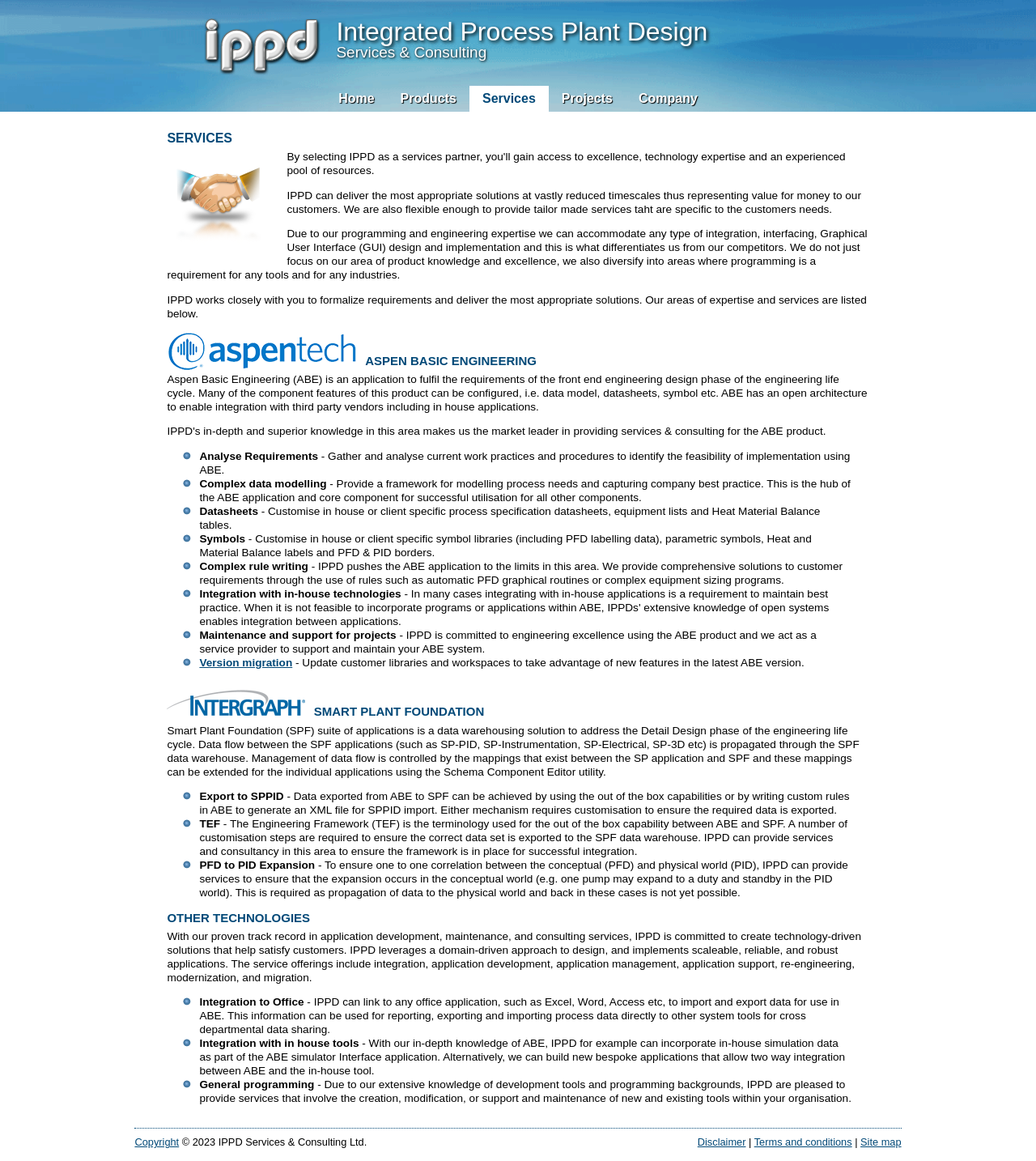Analyze the image and provide a detailed answer to the question: What is SPF used for?

The webpage states that SPF (Smart Plant Foundation) suite of applications is a data warehousing solution used to address the Detail Design phase of the engineering life cycle.